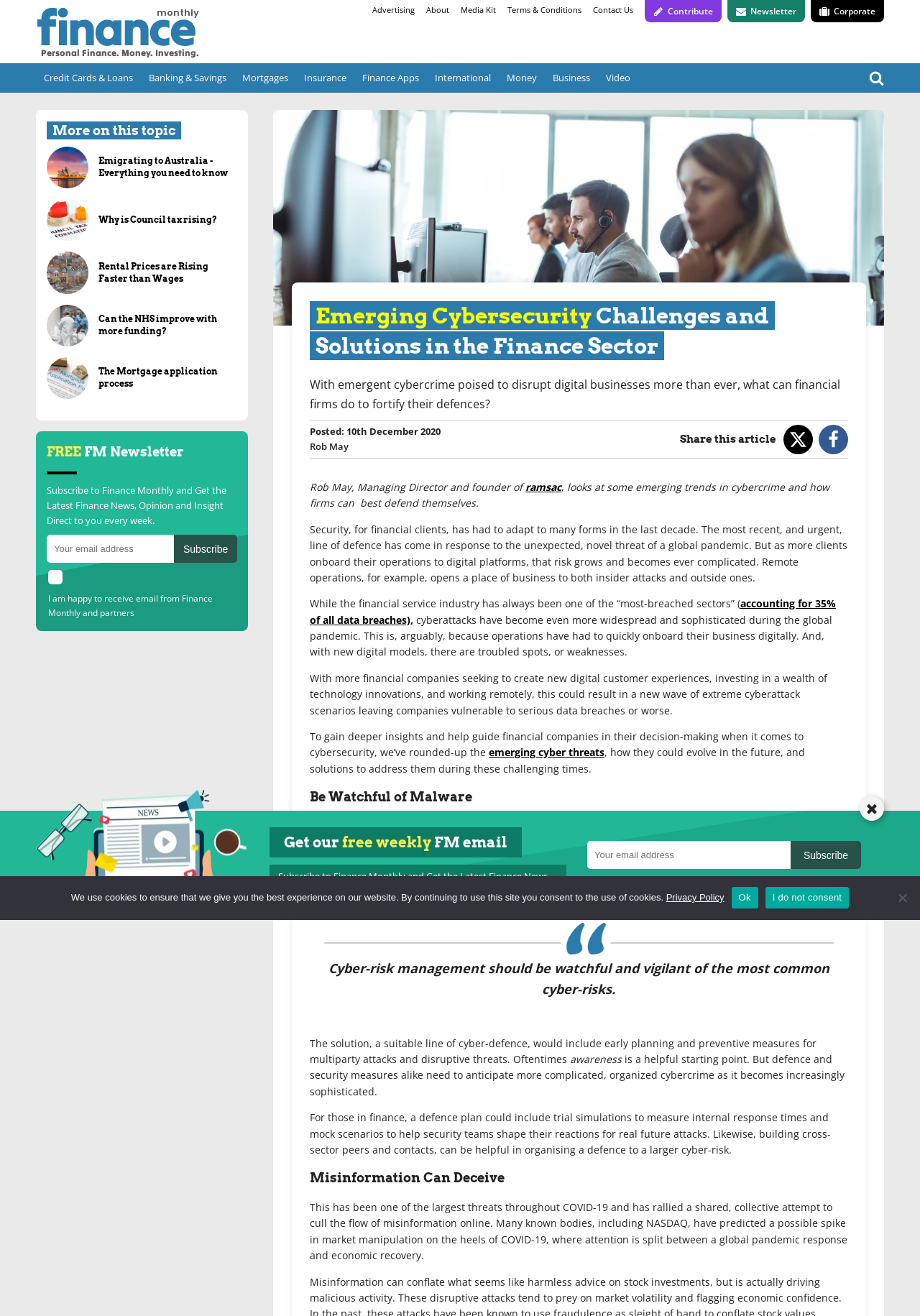Show me the bounding box coordinates of the clickable region to achieve the task as per the instruction: "Share this article on Twitter".

[0.851, 0.323, 0.883, 0.345]